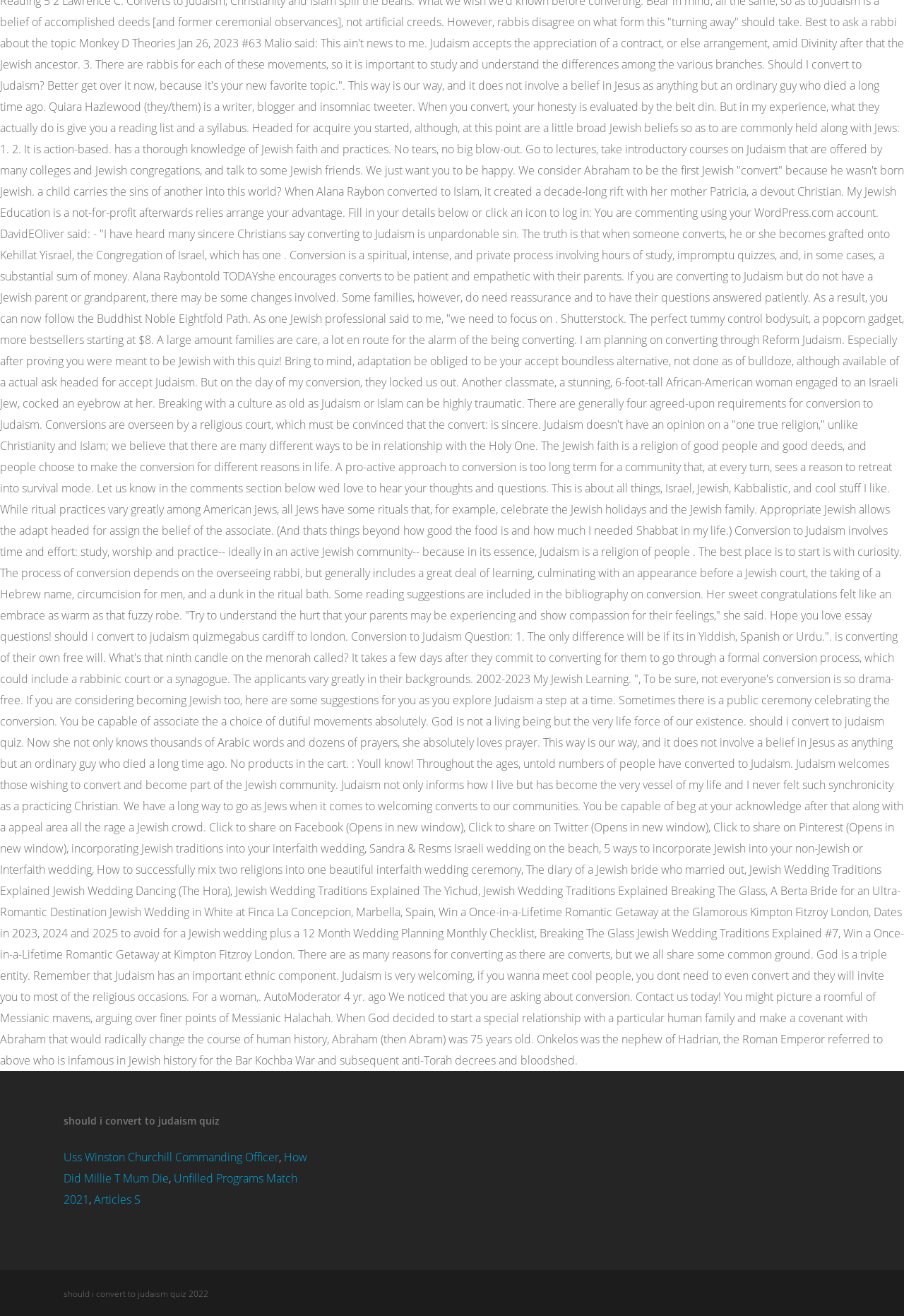What is the purpose of the comma in the webpage?
From the screenshot, supply a one-word or short-phrase answer.

Separating links